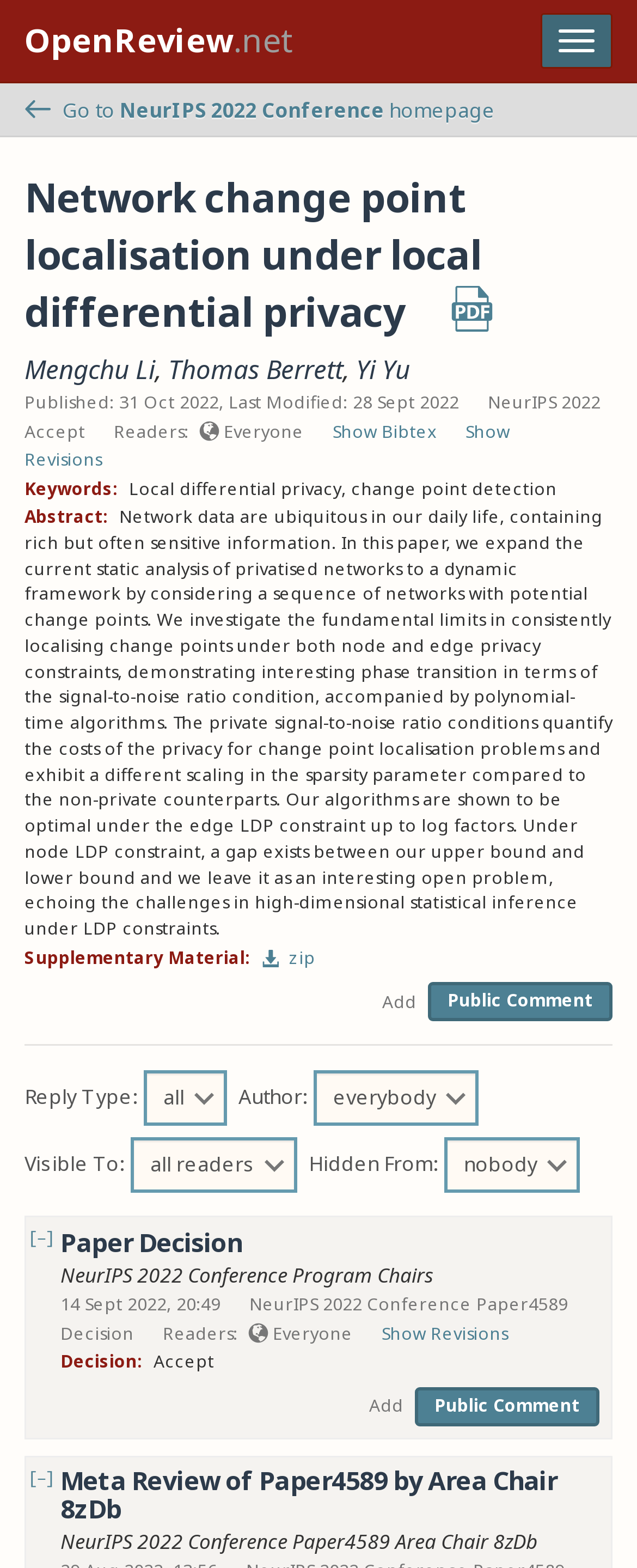What is the decision of the paper?
Look at the image and provide a short answer using one word or a phrase.

Accept